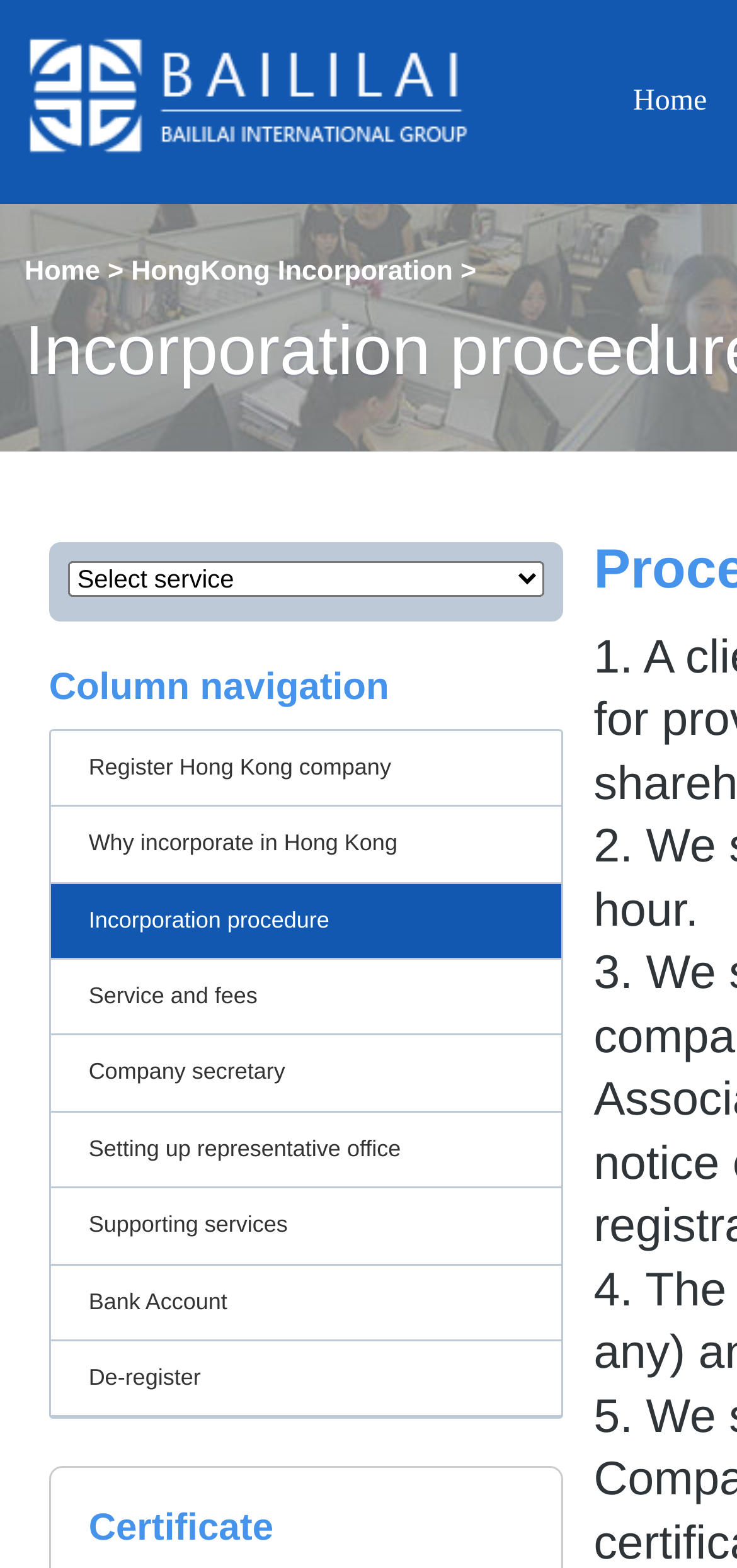Please answer the following question using a single word or phrase: 
What is the last link in the column navigation?

De-register